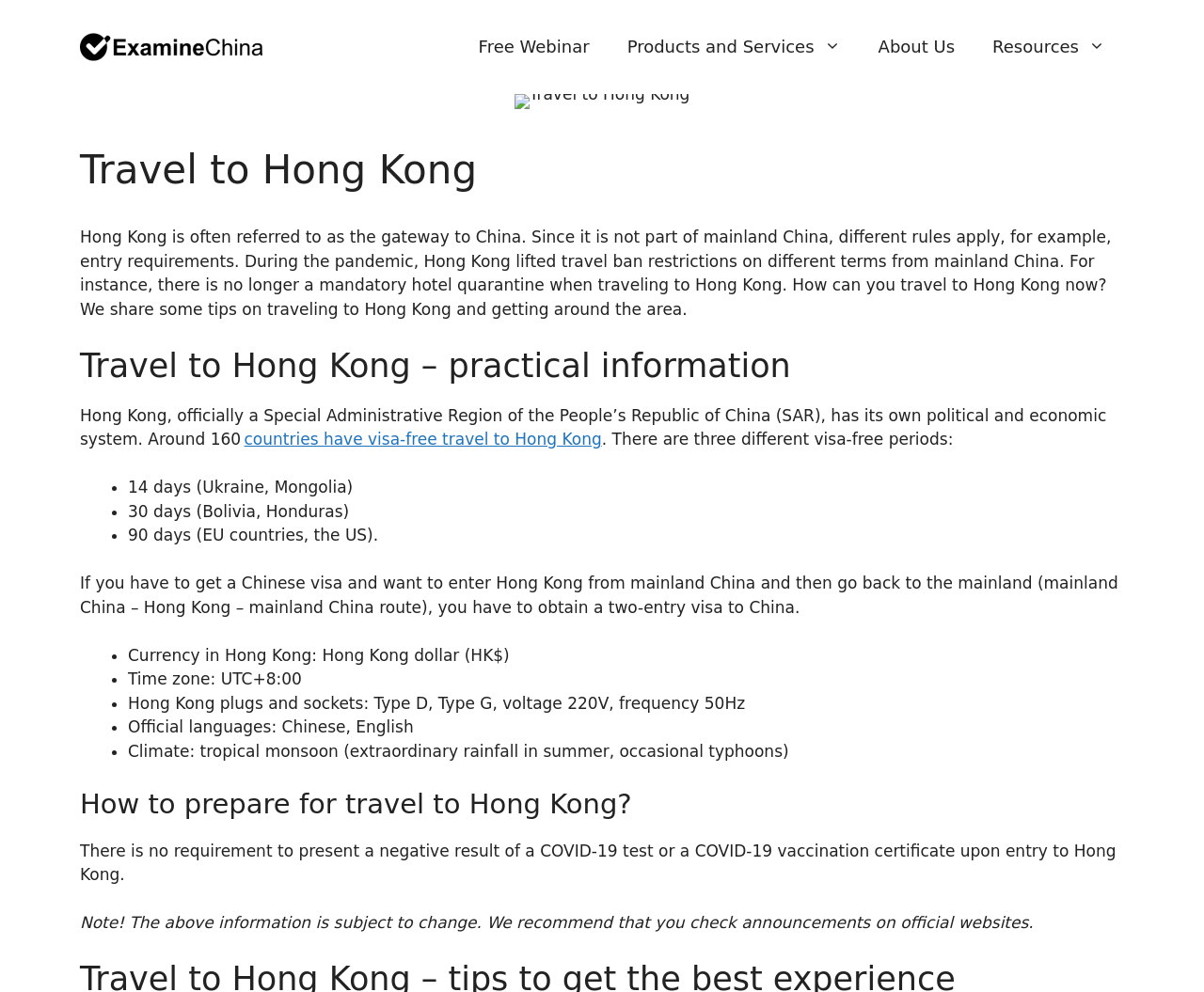Can I enter Hong Kong from mainland China and then go back to the mainland with a single-entry visa?
Please respond to the question with a detailed and informative answer.

I found the answer in the section 'Travel to Hong Kong – practical information' where it states 'If you have to get a Chinese visa and want to enter Hong Kong from mainland China and then go back to the mainland (mainland China – Hong Kong – mainland China route), you have to obtain a two-entry visa to China'.